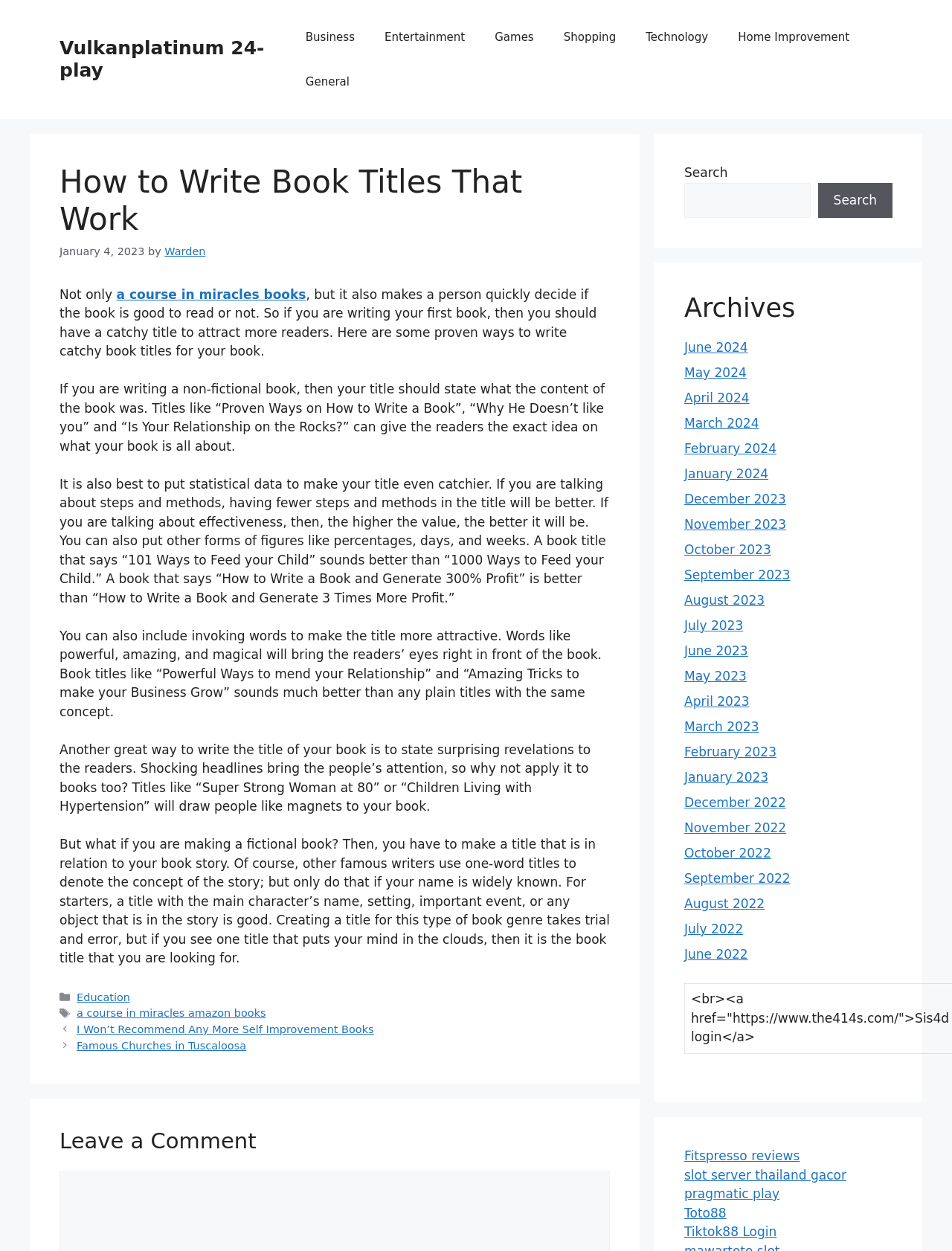Provide the bounding box coordinates of the UI element this sentence describes: "Warden".

[0.173, 0.196, 0.216, 0.206]